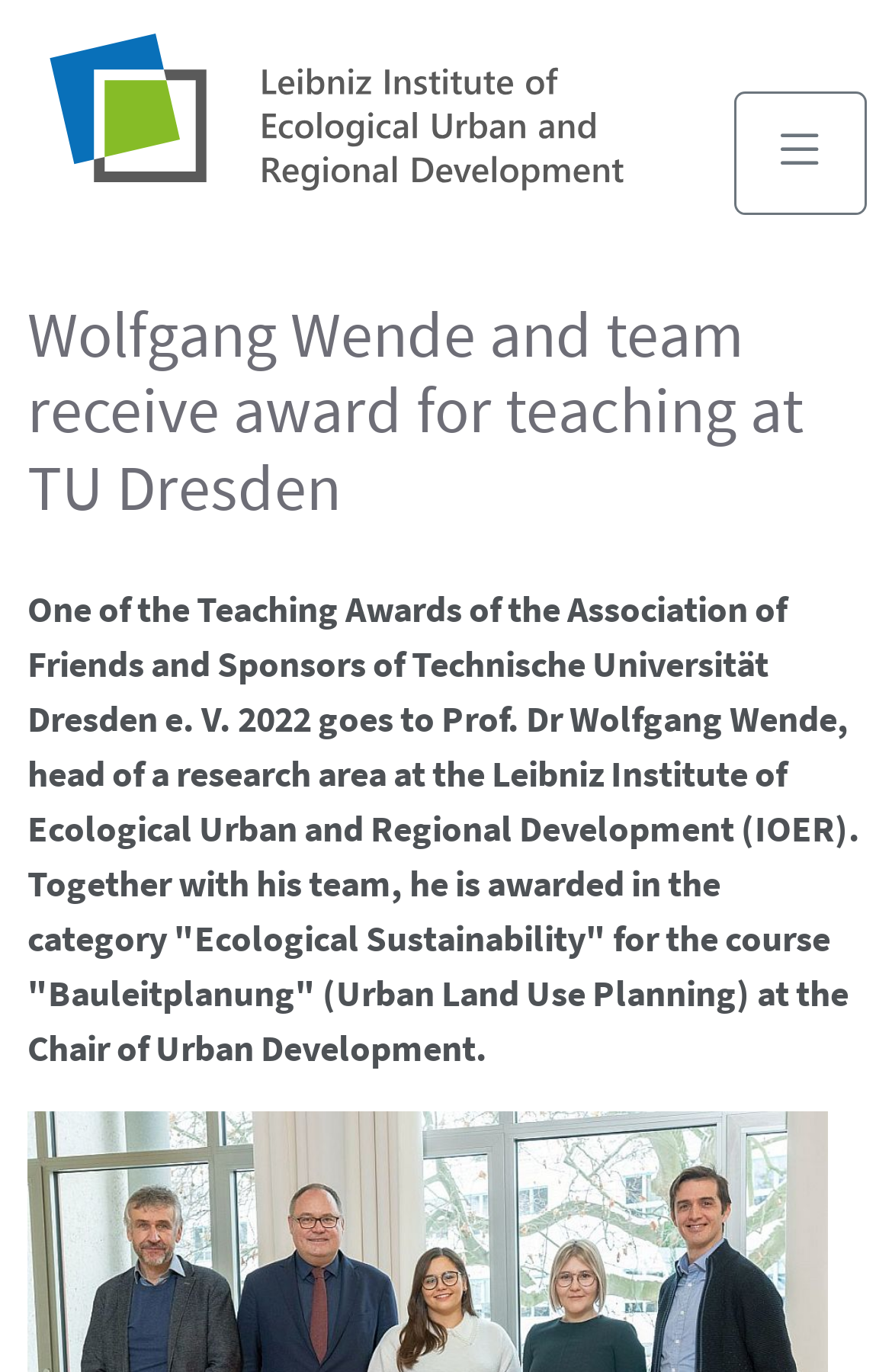Identify the bounding box coordinates for the UI element described by the following text: "aria-label="Nav"". Provide the coordinates as four float numbers between 0 and 1, in the format [left, top, right, bottom].

[0.822, 0.067, 0.971, 0.157]